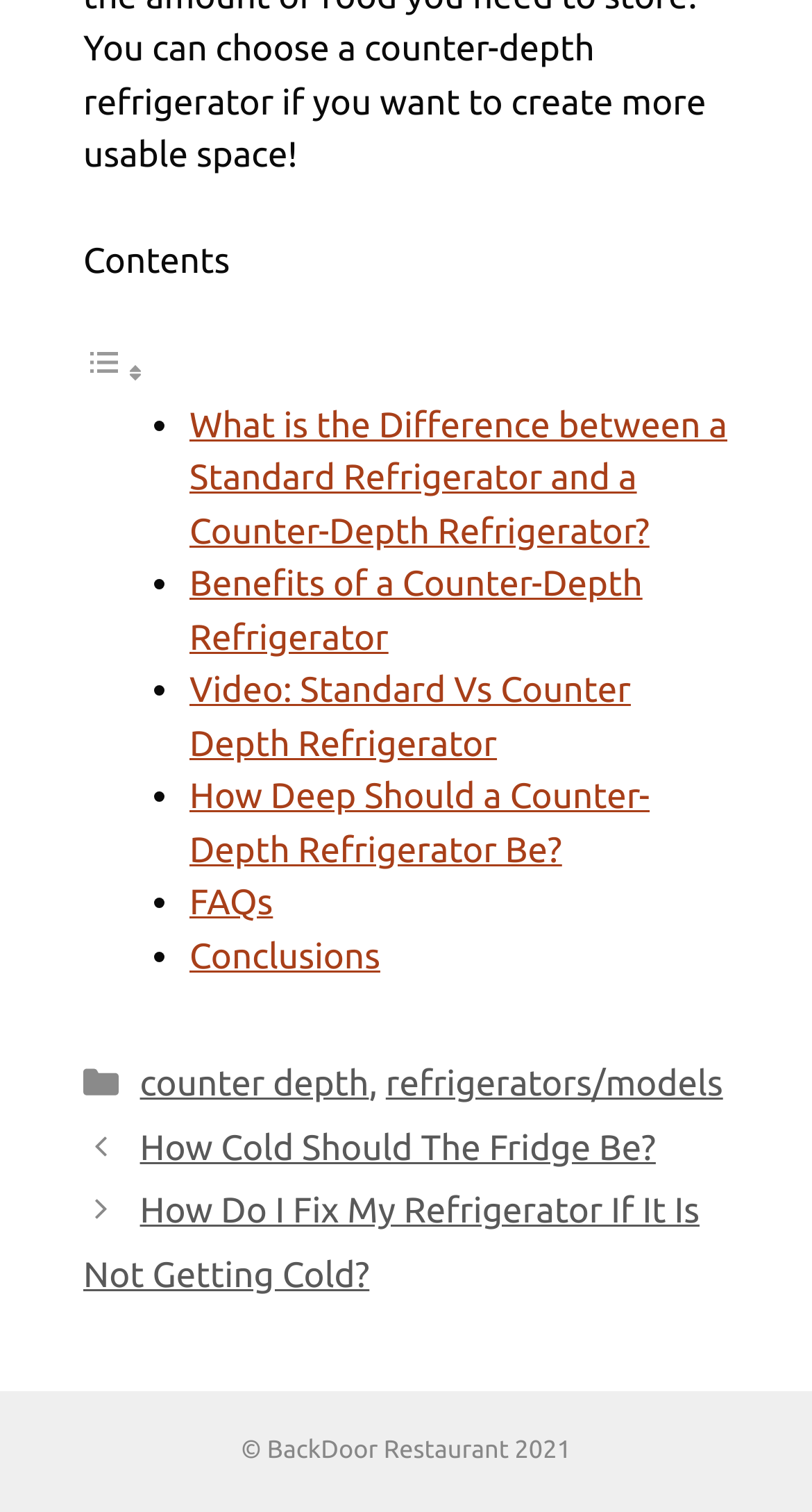Bounding box coordinates should be in the format (top-left x, top-left y, bottom-right x, bottom-right y) and all values should be floating point numbers between 0 and 1. Determine the bounding box coordinate for the UI element described as: counter depth

[0.172, 0.704, 0.454, 0.73]